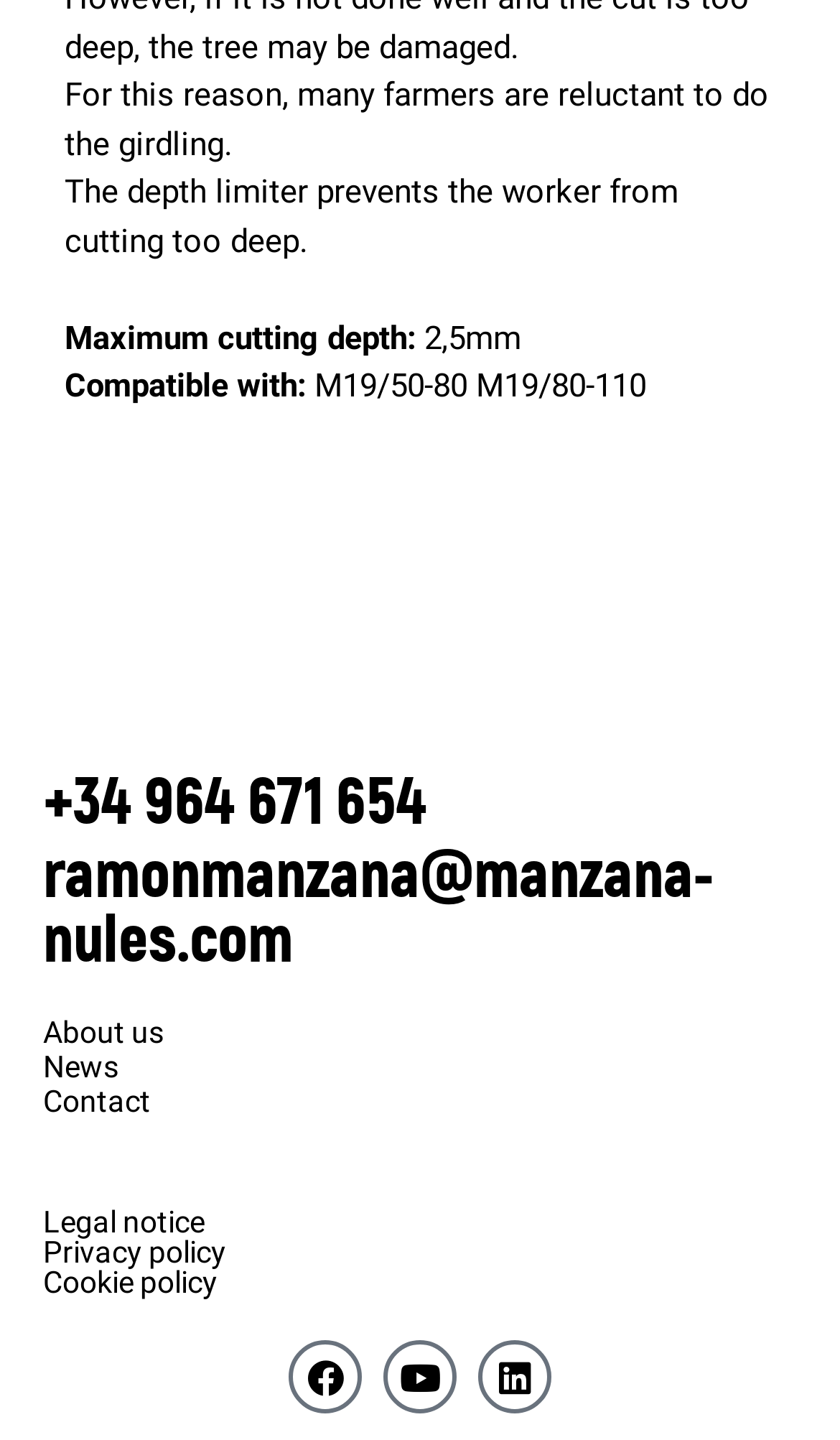How many links are there in the footer?
Use the information from the image to give a detailed answer to the question.

I found the answer by counting the number of links at the bottom of the page, which are About us, News, Contact, and Legal notice.